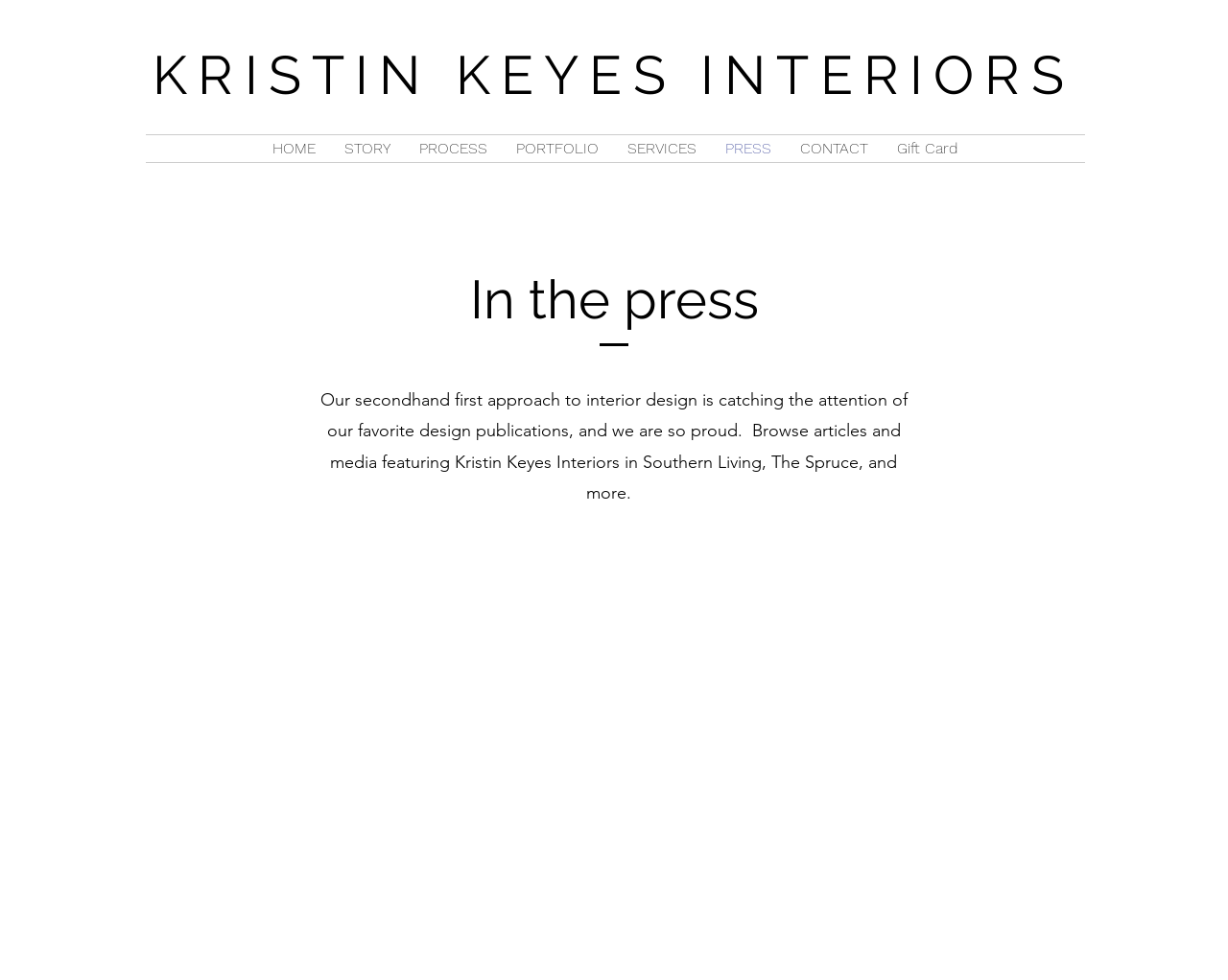Locate the bounding box coordinates of the clickable area needed to fulfill the instruction: "go to home page".

[0.21, 0.138, 0.269, 0.165]